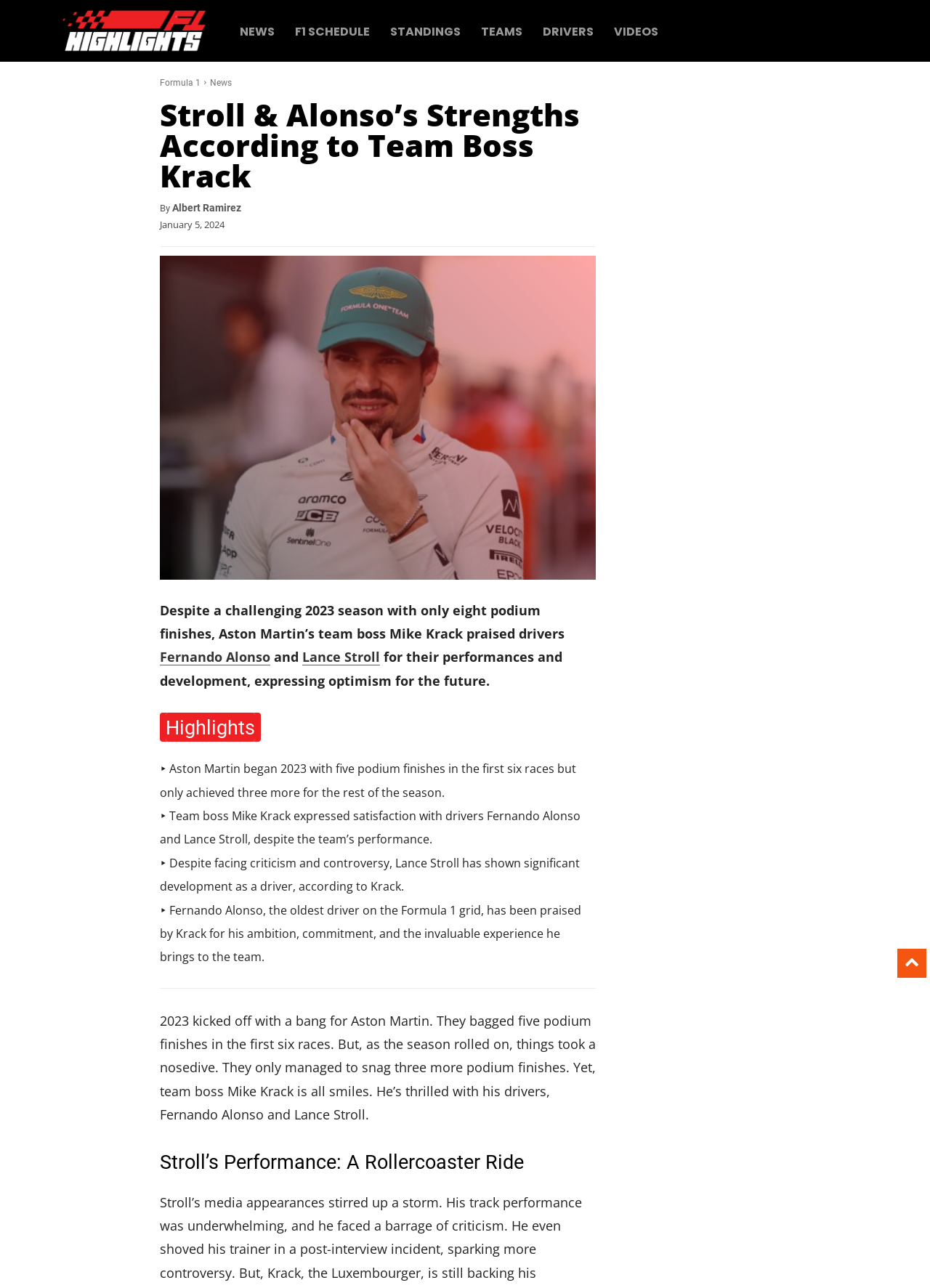Generate the title text from the webpage.

Stroll & Alonso’s Strengths According to Team Boss Krack